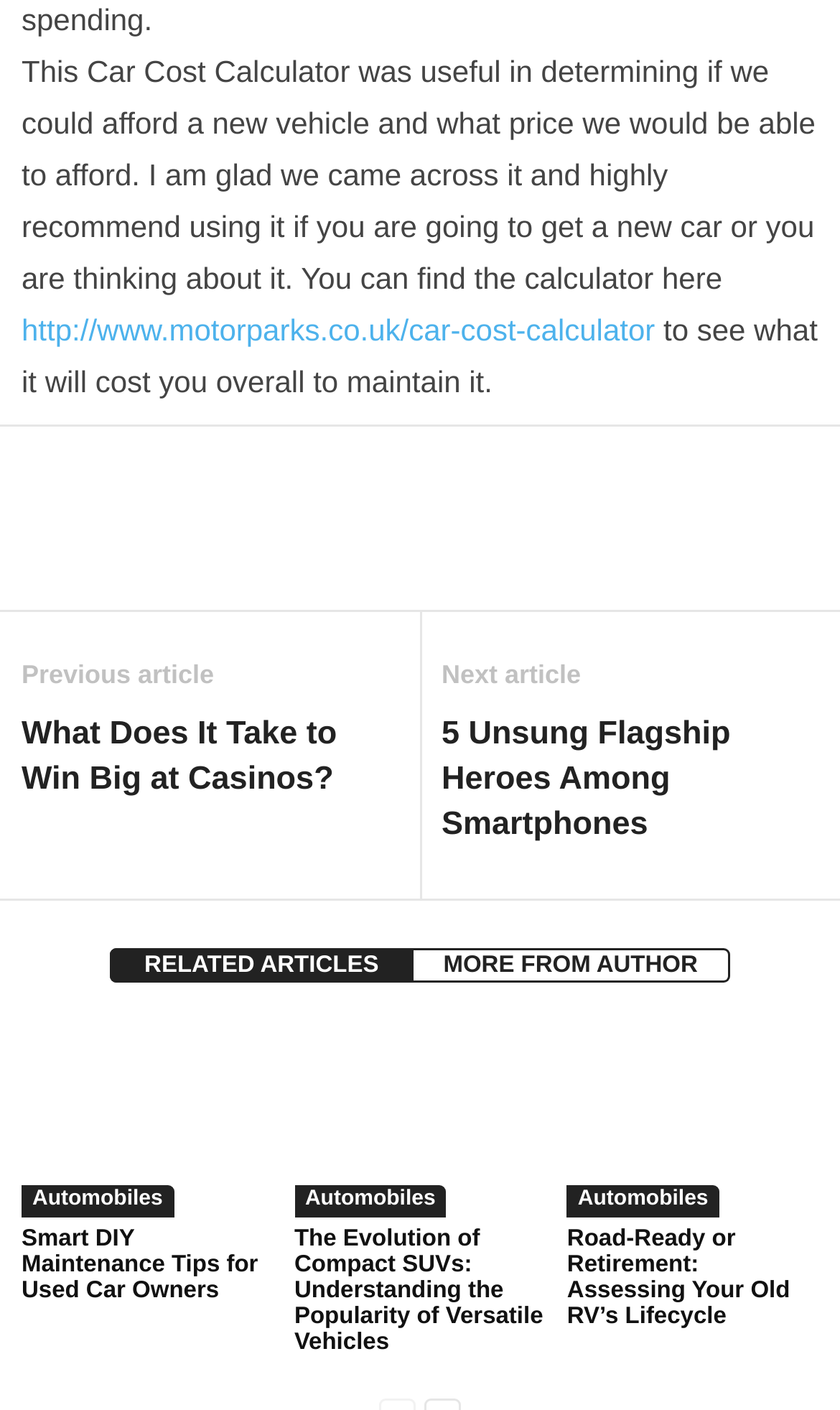From the webpage screenshot, identify the region described by MORE FROM AUTHOR. Provide the bounding box coordinates as (top-left x, top-left y, bottom-right x, bottom-right y), with each value being a floating point number between 0 and 1.

[0.492, 0.673, 0.869, 0.697]